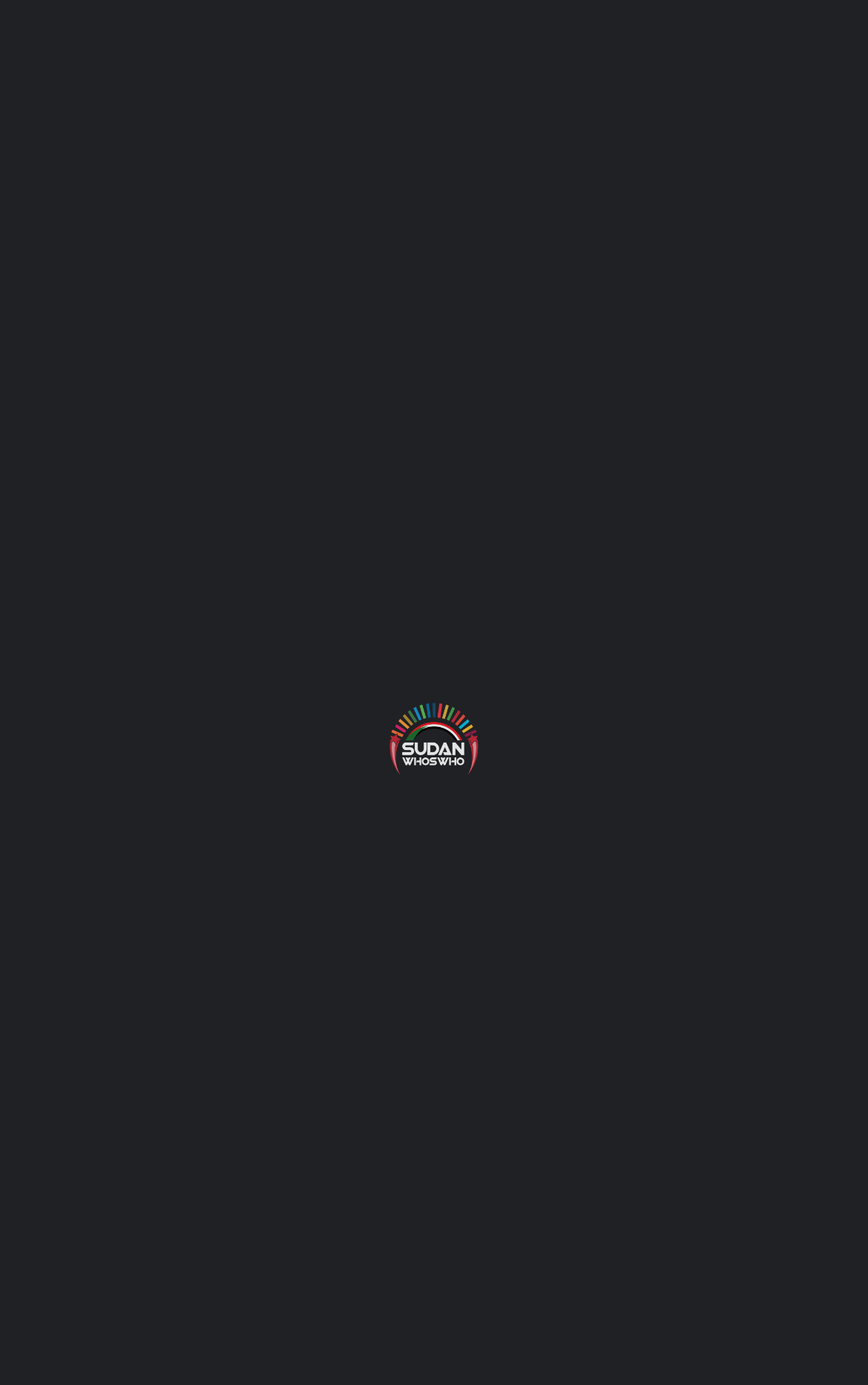What is the profession of Professor Sohier Elneil?
Please provide a detailed and thorough answer to the question.

Based on the webpage, the heading 'Professor Sohier Elneil First ever UCL Professor of Urogynaecology' indicates that Professor Sohier Elneil is a professor of Urogynaecology.